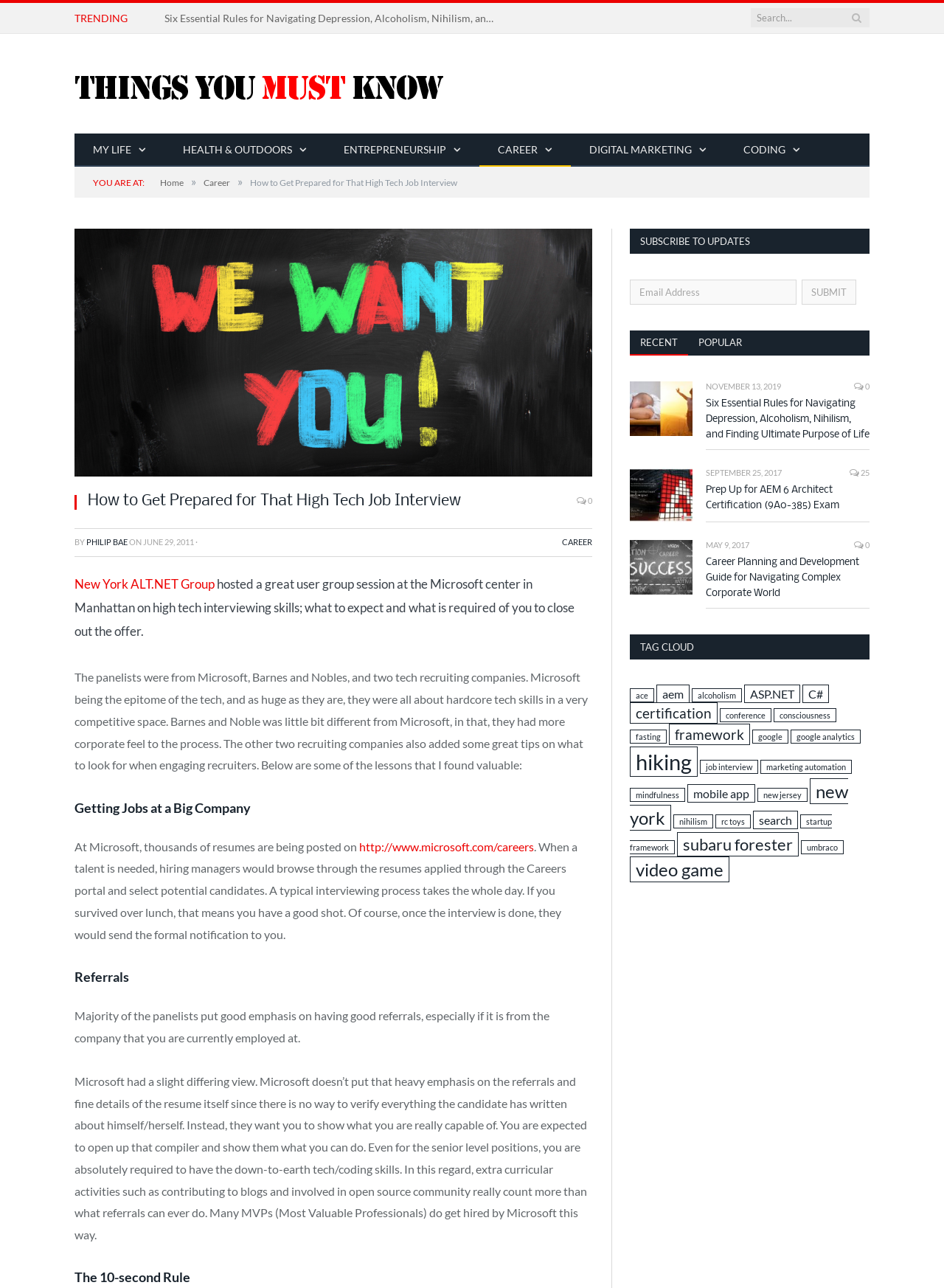Create an elaborate caption for the webpage.

This webpage is about career development and job interviews, specifically focusing on high-tech job interviews. At the top, there is a navigation bar with links to "THINGS YOU MUST KNOW", "MY LIFE", "HEALTH & OUTDOORS", "ENTREPRENEURSHIP", "CAREER", "DIGITAL MARKETING", and "CODING". Below the navigation bar, there is a search box and a button with a magnifying glass icon.

The main content of the webpage is an article titled "How to Get Prepared for That High Tech Job Interview". The article is divided into sections, including "Getting Jobs at a Big Company", "Referrals", and "The 10-second Rule". The article discusses tips and lessons learned from a user group session at the Microsoft center in Manhattan, featuring panelists from Microsoft, Barnes and Nobles, and two tech recruiting companies.

On the right side of the webpage, there is a section with links to recent and popular articles, as well as a subscription box to receive updates. Below this section, there are several links to other articles, each with a title, an image, and a timestamp. These articles appear to be related to career development, technology, and personal growth.

At the bottom of the webpage, there is a tag cloud with links to various topics, including "ace", "aem", "alcoholism", "ASP.NET", "C#", "certification", and more.